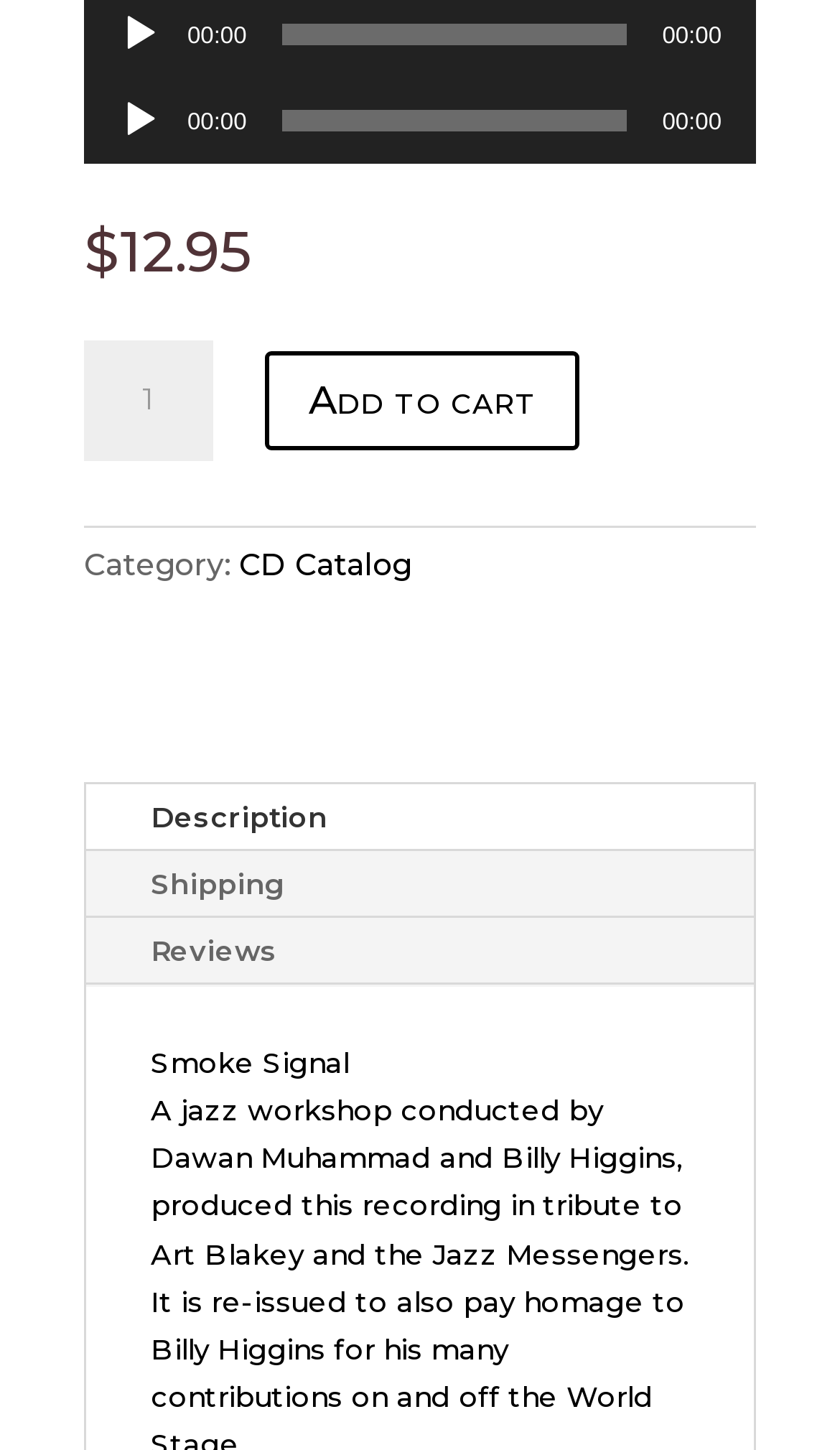Determine the bounding box coordinates of the region that needs to be clicked to achieve the task: "Add to cart".

[0.316, 0.242, 0.69, 0.31]